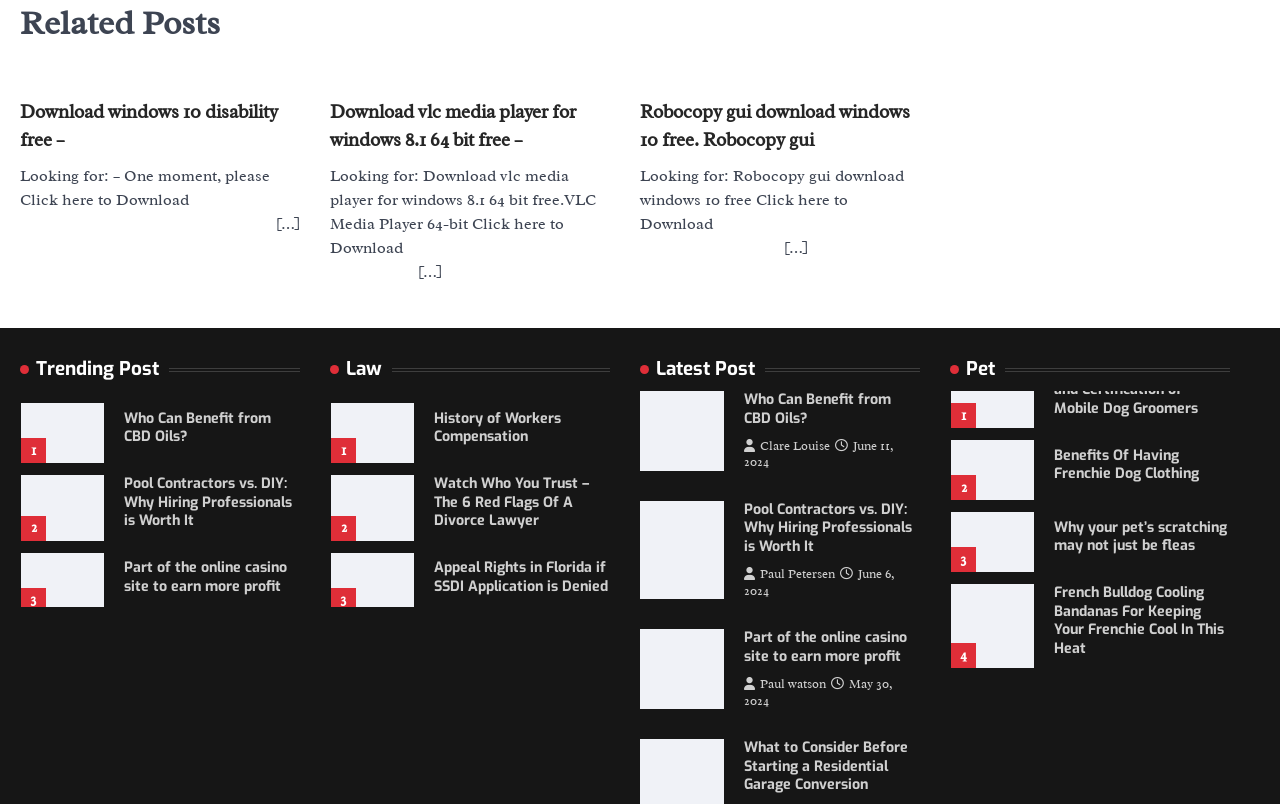Respond concisely with one word or phrase to the following query:
How many articles are under the 'Related Posts' section?

3